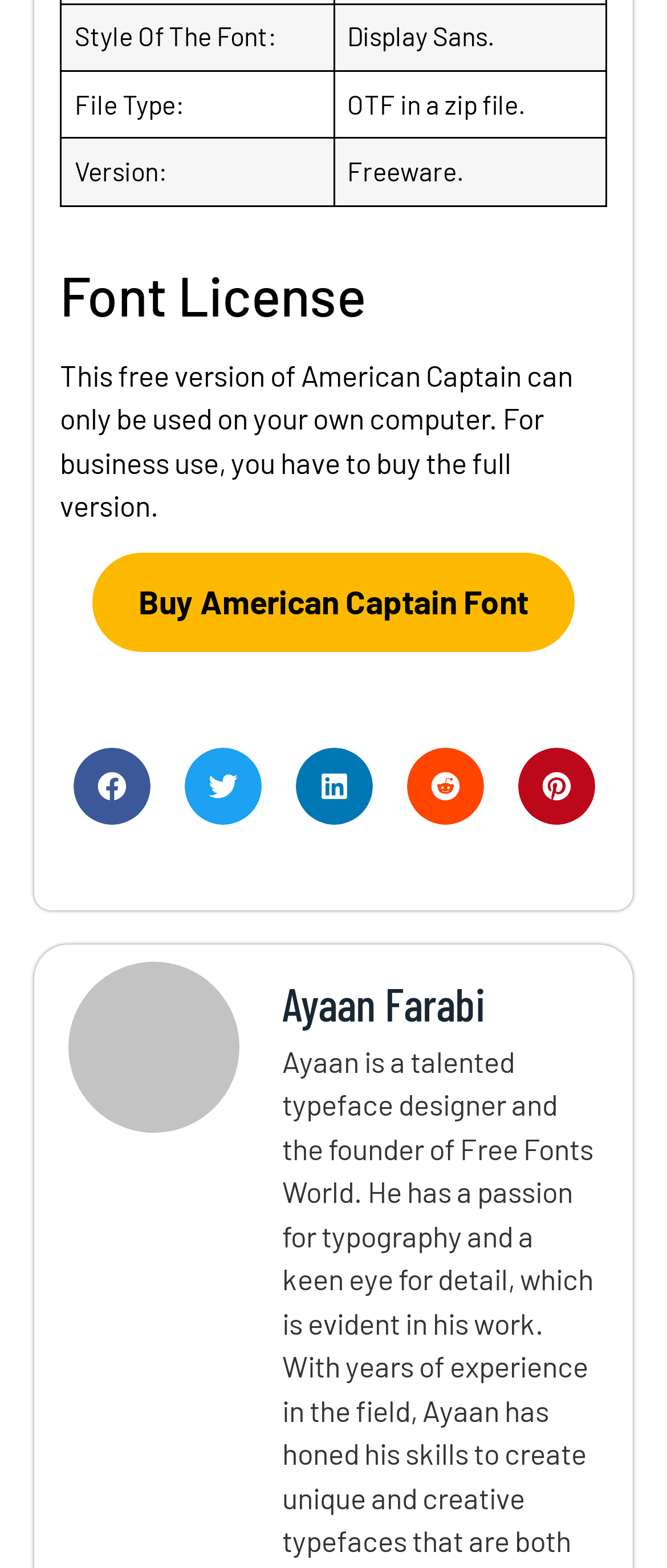Can you specify the bounding box coordinates for the region that should be clicked to fulfill this instruction: "Click the 'Ayaan Farabi' link".

[0.103, 0.614, 0.359, 0.731]